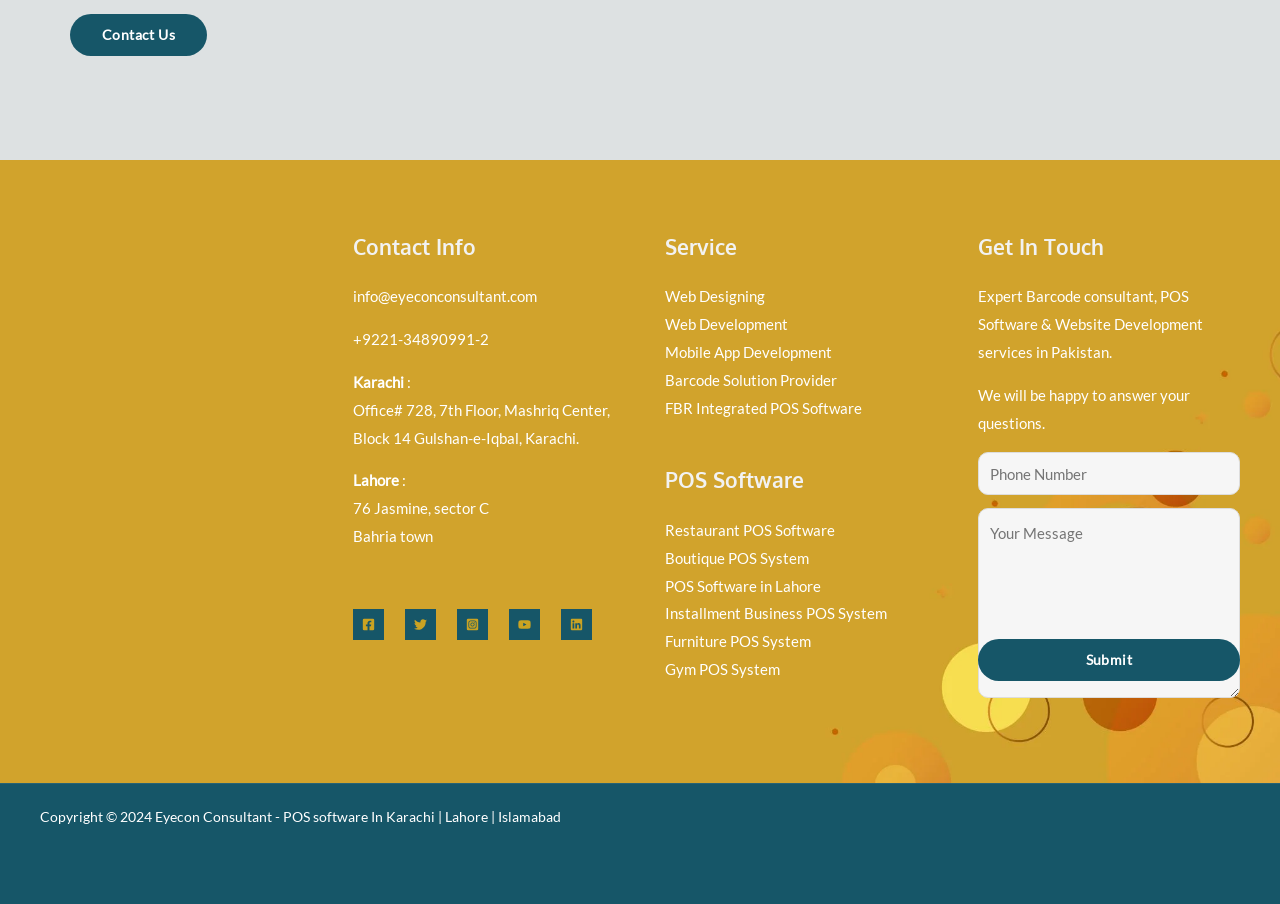Identify the bounding box coordinates of the element that should be clicked to fulfill this task: "Fill in Phone Number". The coordinates should be provided as four float numbers between 0 and 1, i.e., [left, top, right, bottom].

[0.764, 0.5, 0.969, 0.547]